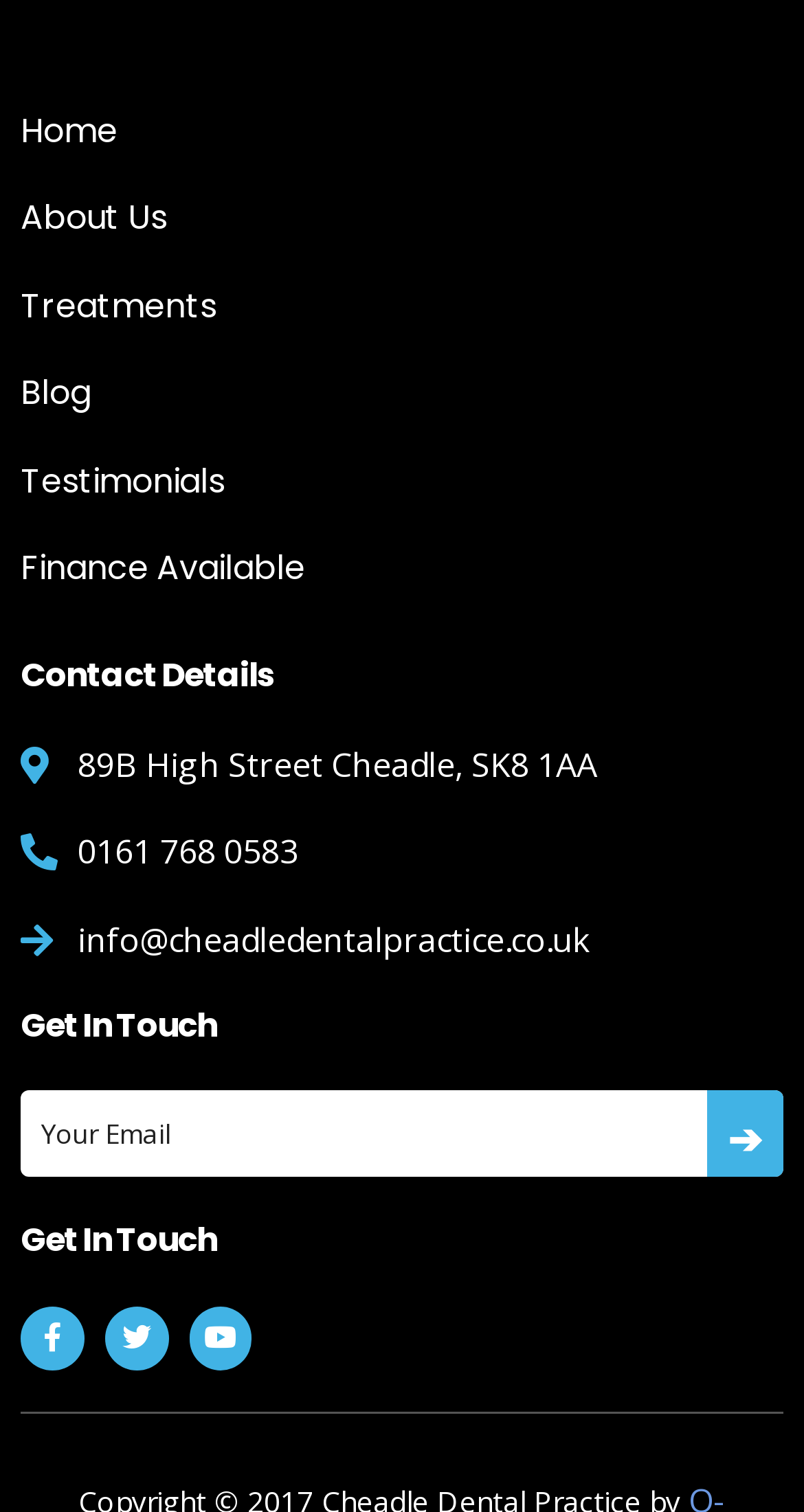Locate the bounding box coordinates for the element described below: "Instagram". The coordinates must be four float values between 0 and 1, formatted as [left, top, right, bottom].

None